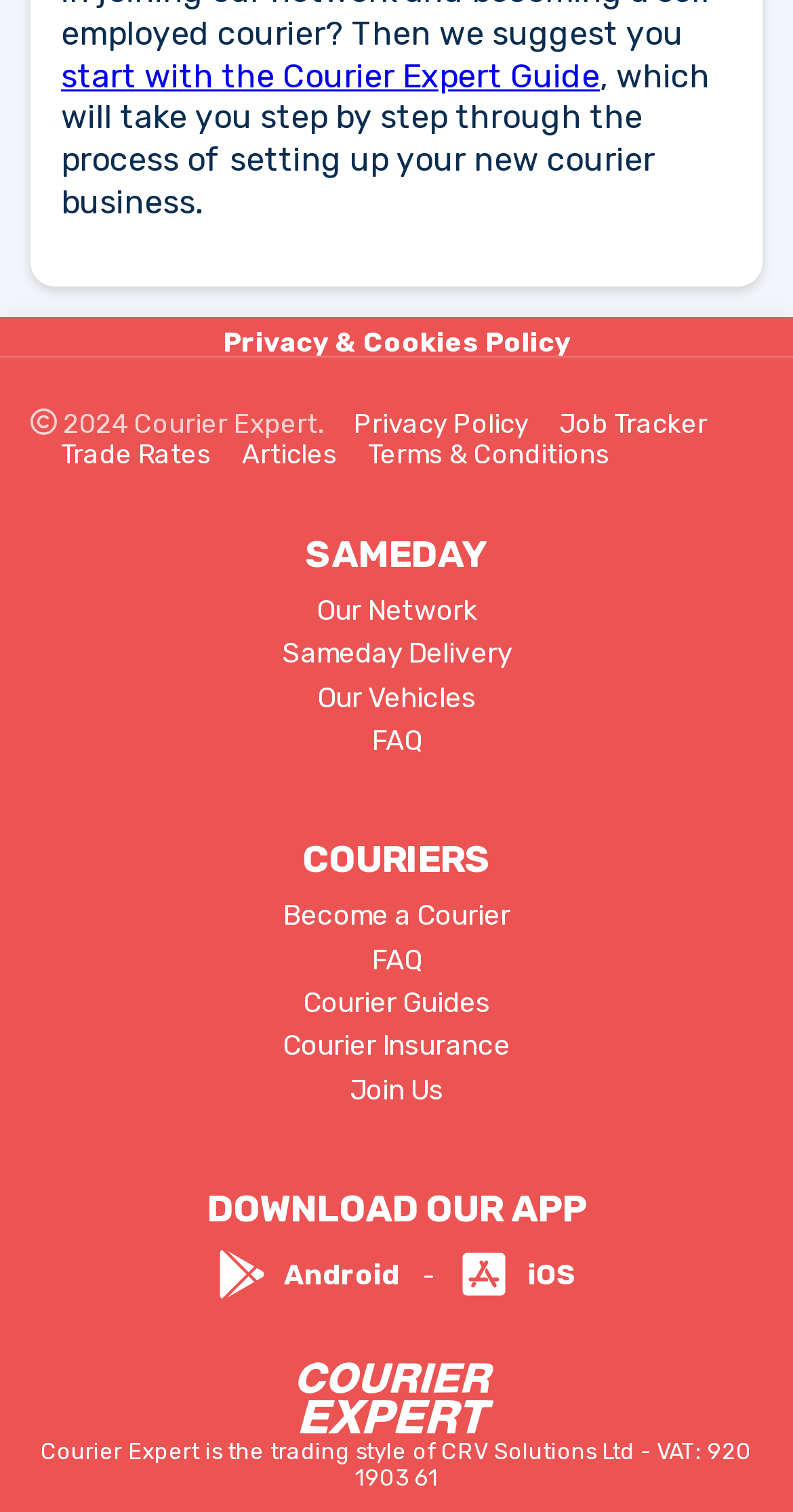Please mark the clickable region by giving the bounding box coordinates needed to complete this instruction: "download the app on Android".

[0.273, 0.832, 0.504, 0.854]